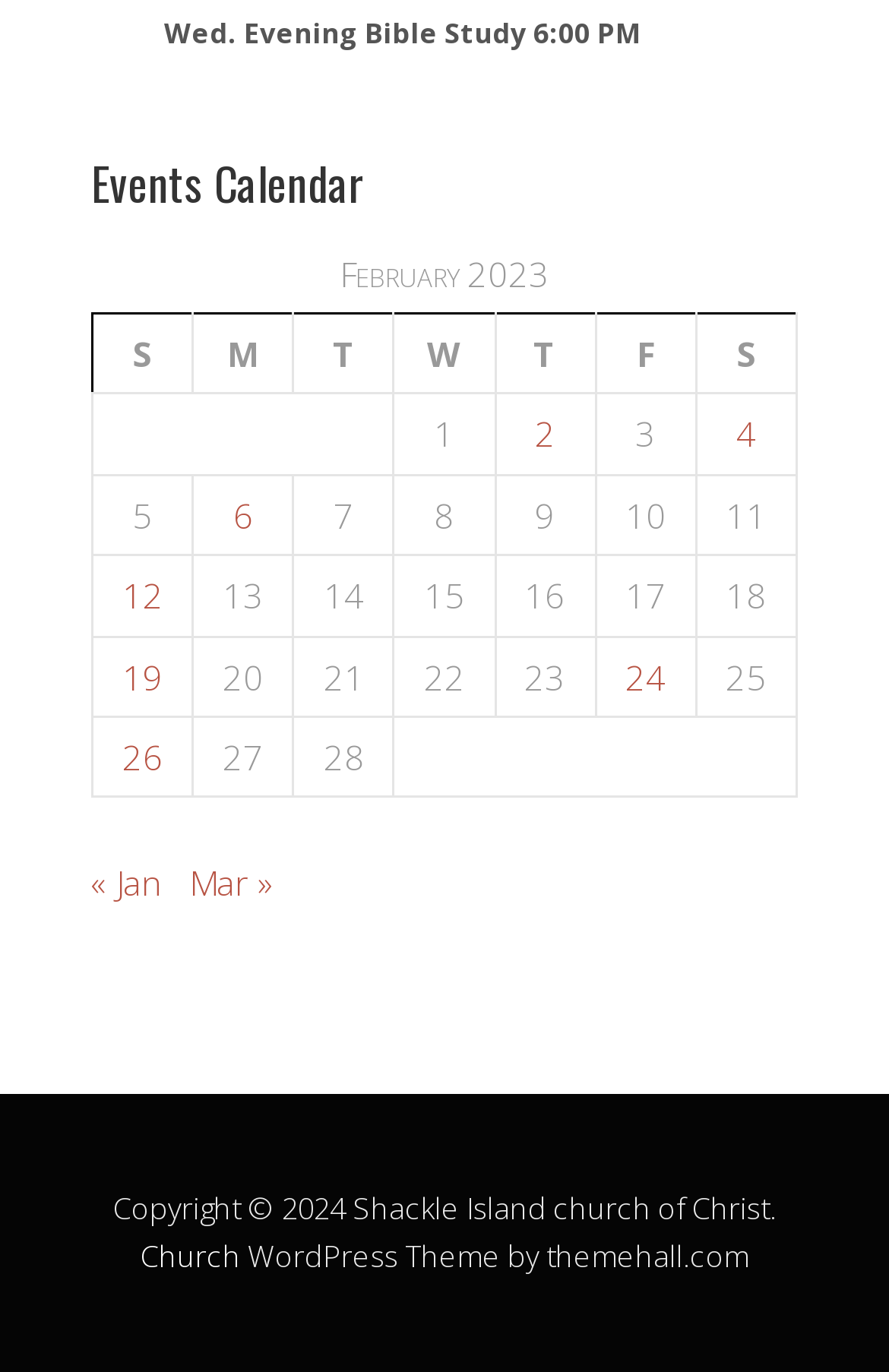Examine the image and give a thorough answer to the following question:
What is the theme of the WordPress site?

The theme of the WordPress site can be found at the bottom of the webpage, which states 'WordPress Theme by themehall.com'.